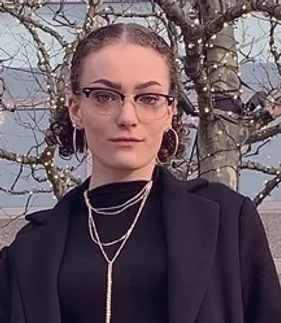Explain in detail what you see in the image.

The image features a young woman with a confident expression, dressed in a stylish black outfit that includes layered necklaces and glasses. She stands against a backdrop of trees adorned with lights, suggesting a festive or evening setting. Her hair is styled in two spirally buns, accentuating her poised demeanor. This image reflects a blend of modern fashion and a serene outdoor environment, embodying both elegance and a relaxed atmosphere. The visual composition invites viewers to admire her confidence and the aesthetic charm of the surrounding nature.